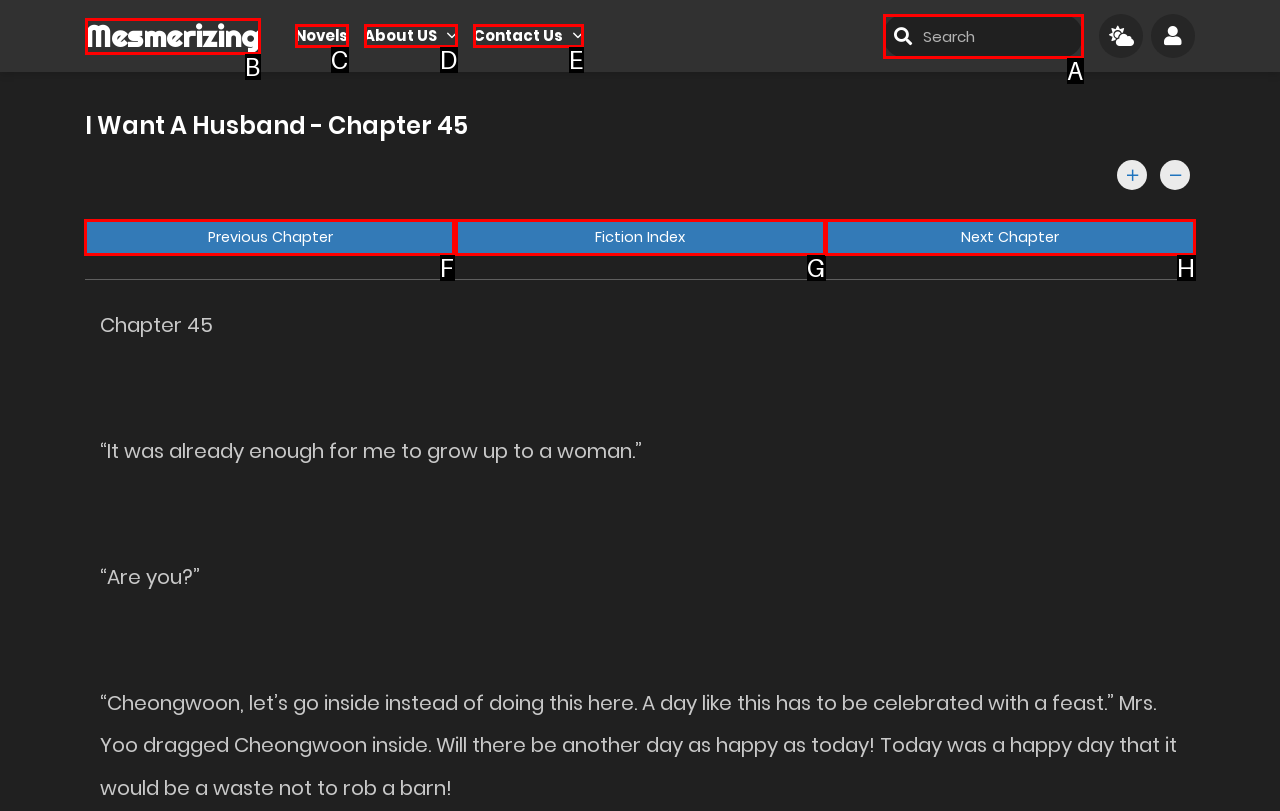Tell me which letter corresponds to the UI element that will allow you to click on Previous Chapter. Answer with the letter directly.

F